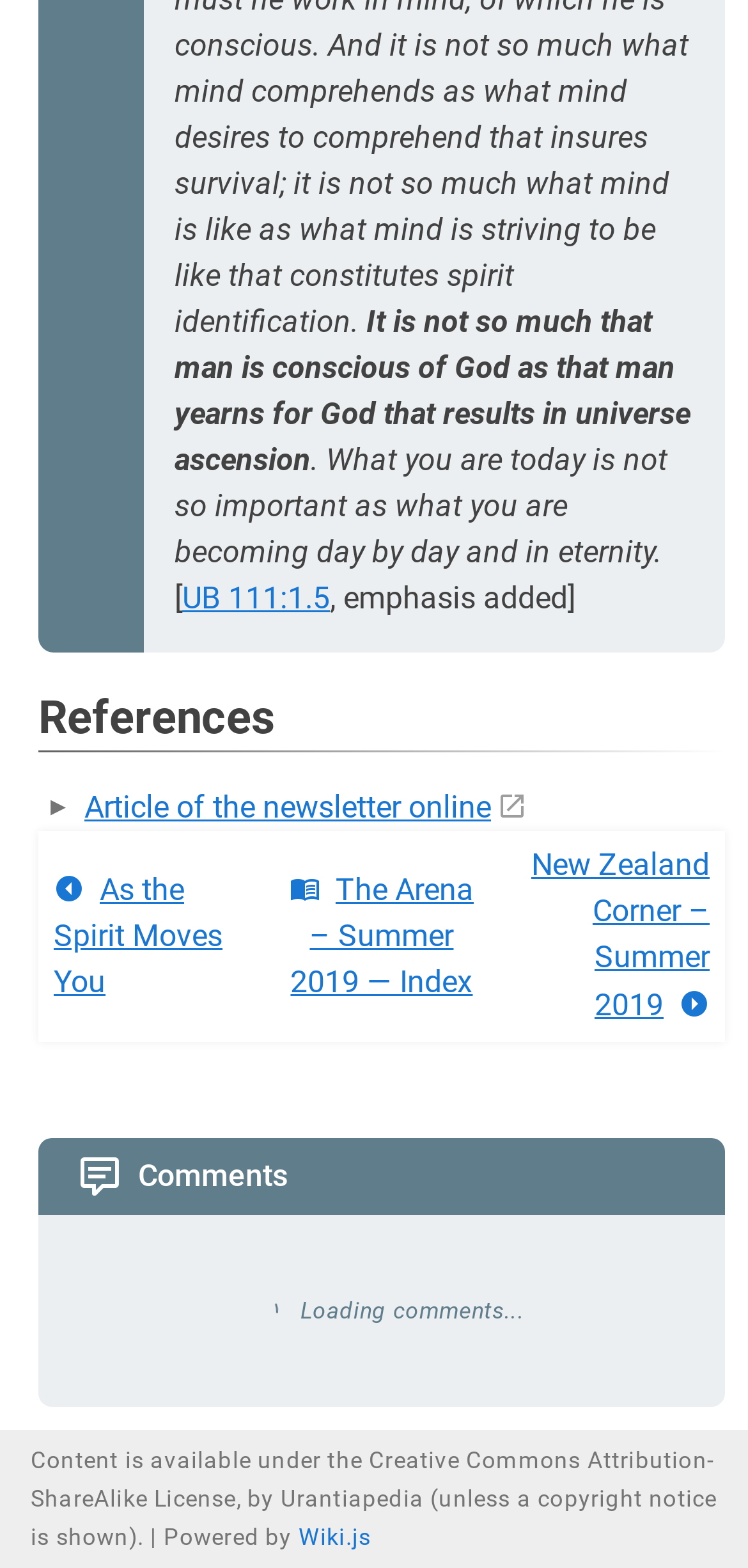Using the details from the image, please elaborate on the following question: How many links are under the 'References' heading?

Under the 'References' heading, there are three links: 'UB 111:1.5', 'Article of the newsletter online ', and a link with no text.